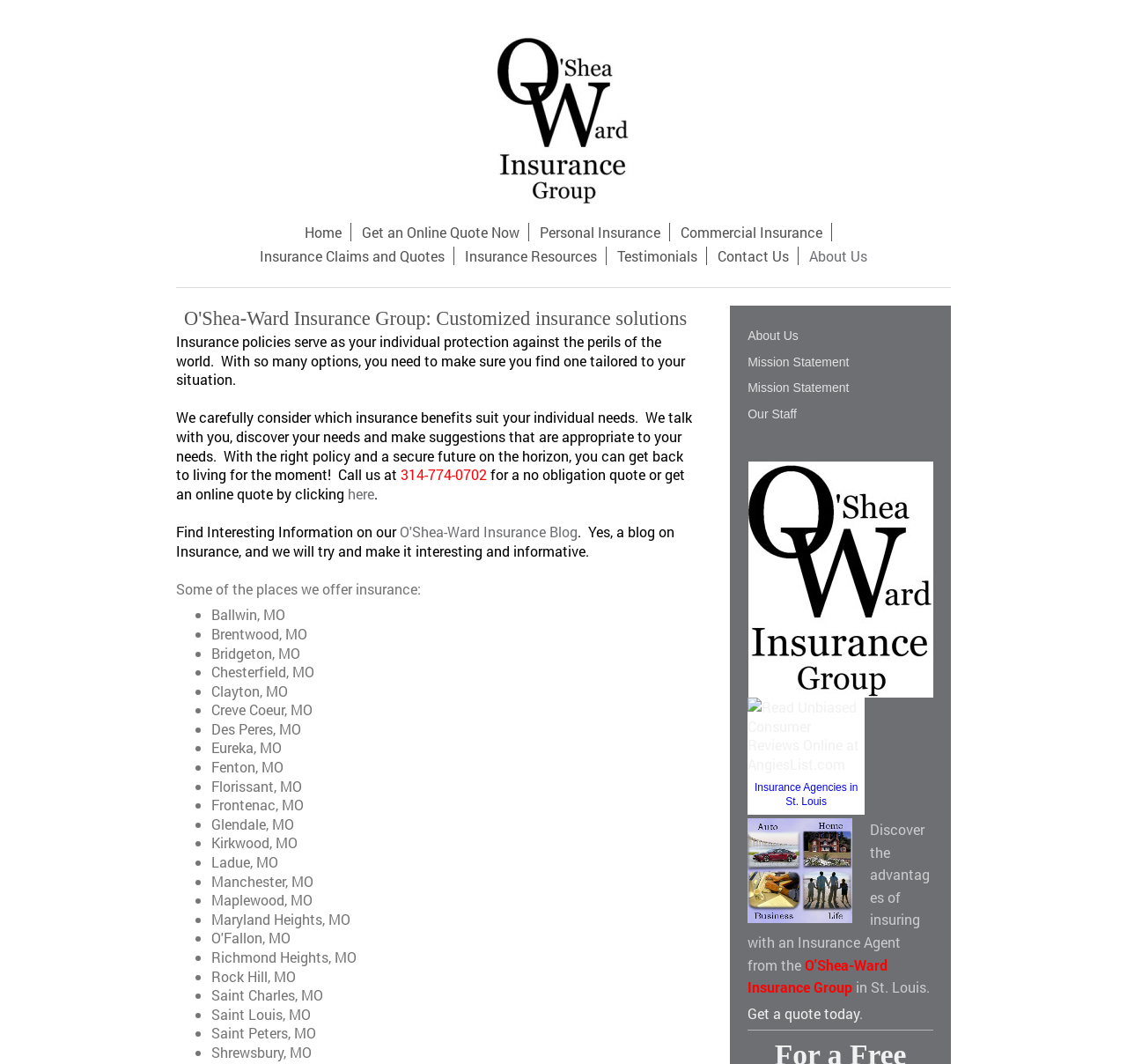Identify the bounding box coordinates for the element that needs to be clicked to fulfill this instruction: "Read more about 'O'Shea-Ward Insurance Group'". Provide the coordinates in the format of four float numbers between 0 and 1: [left, top, right, bottom].

[0.156, 0.287, 0.617, 0.312]